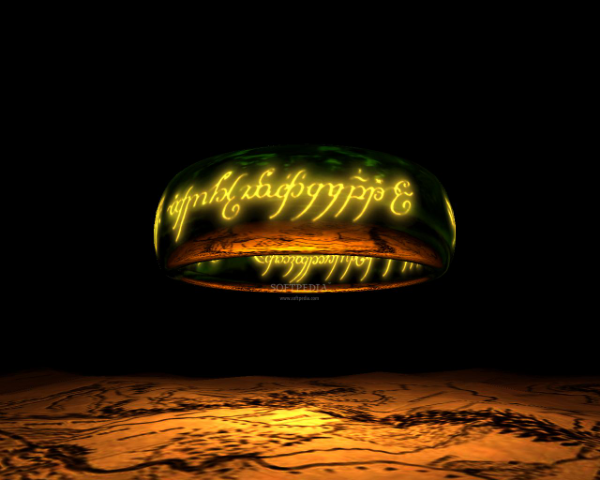Generate an in-depth description of the image.

The image depicts a floating, intricately designed ring illuminated against a dark background. The ring, reminiscent of the iconic One Ring from J.R.R. Tolkien's "The Lord of the Rings," features glowing inscriptions etched into its surface in an ornate, Elvish style. The warm, golden glow highlights the ring's contours and mysterious allure. Below, the shadowed surface hints at a textured landscape, enhancing the ethereal atmosphere. This visual representation captures the essence of power and temptation associated with the One Ring, a central symbol in the epic narrative, while the juxtaposition of light and darkness adds an element of intrigue.